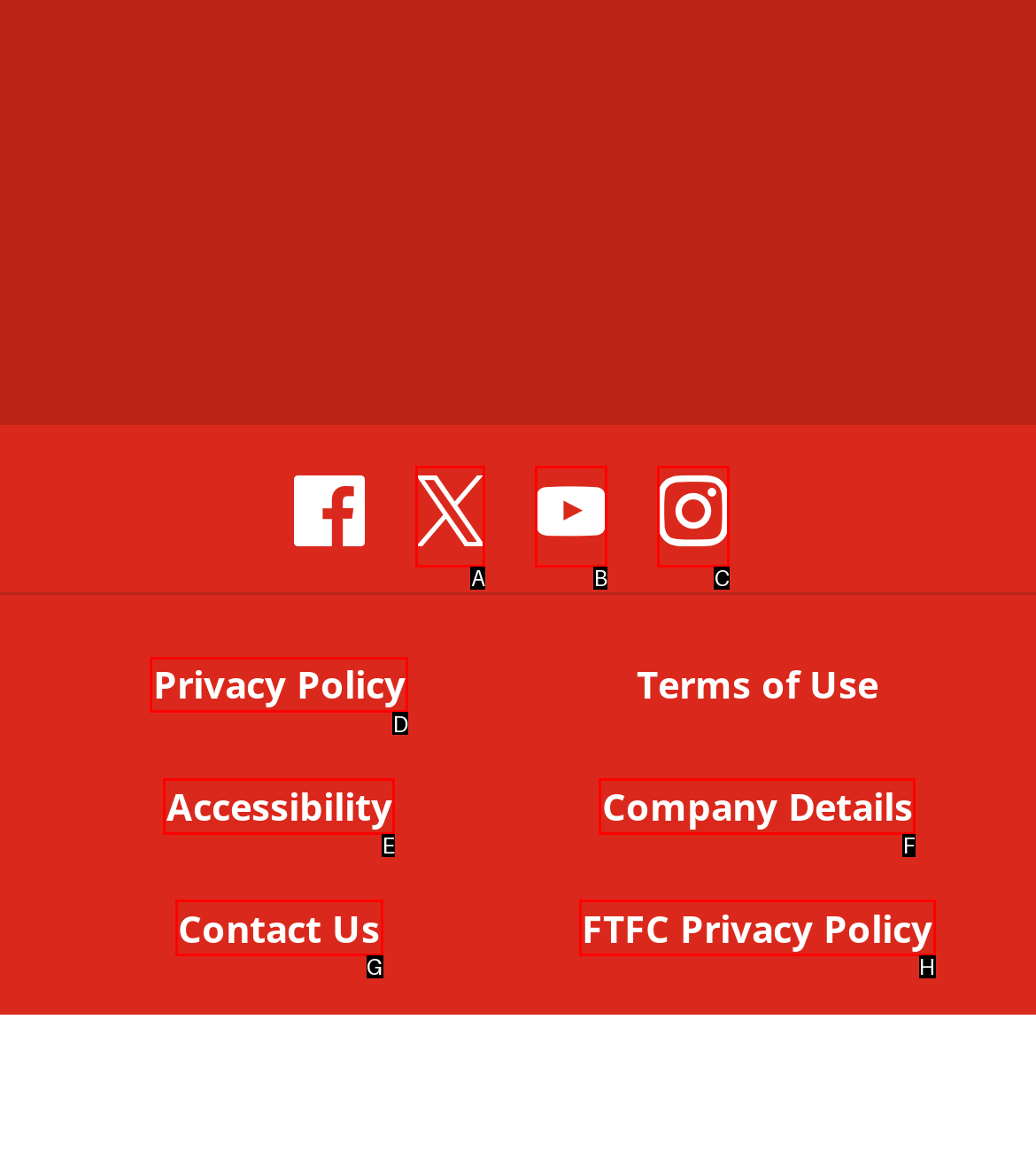Identify the correct option to click in order to complete this task: View Privacy Policy
Answer with the letter of the chosen option directly.

D